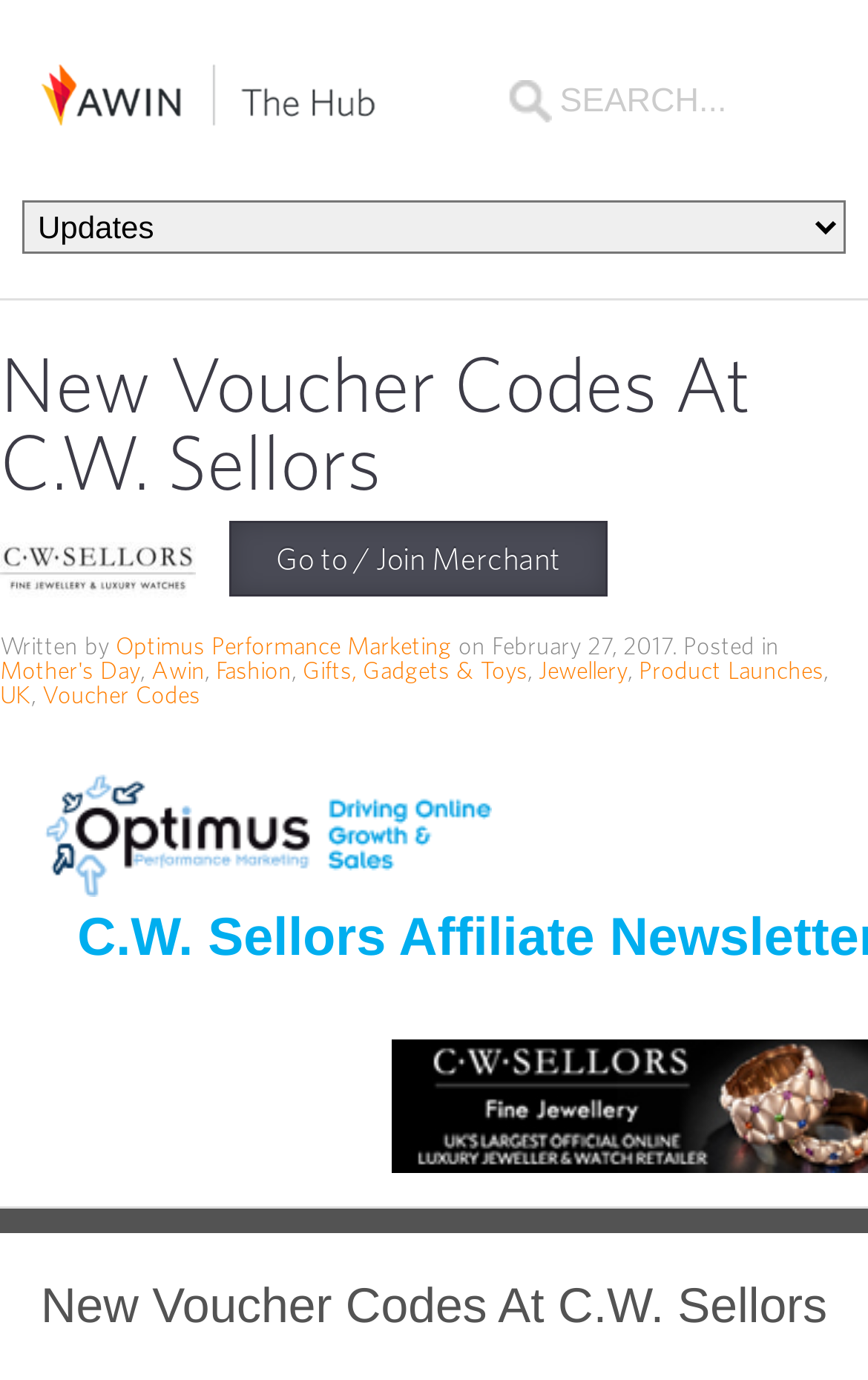Please locate the bounding box coordinates of the element that should be clicked to achieve the given instruction: "Click on Calmness and Peacefulness (Zen)".

None